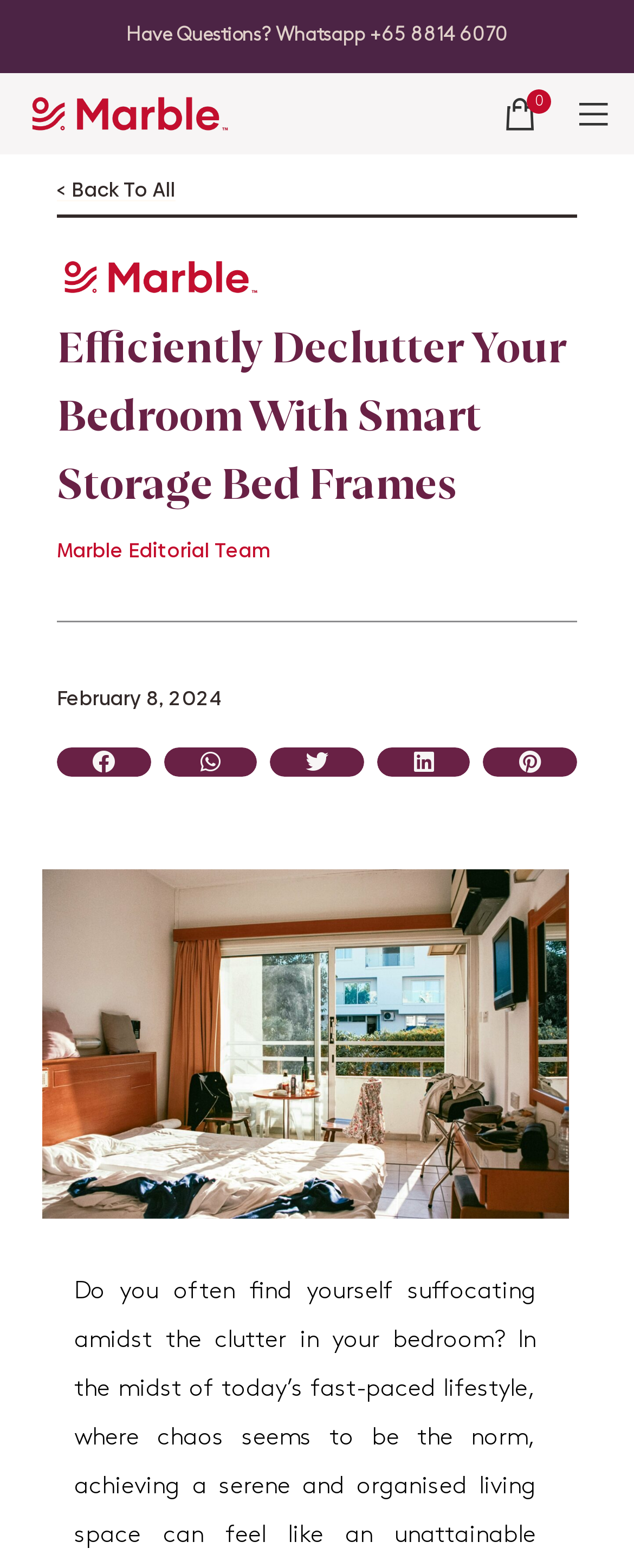What is the contact method provided on the webpage?
Please provide a detailed answer to the question.

The contact method provided on the webpage is Whatsapp, as indicated by the link 'Have Questions? Whatsapp +65 8814 6070', which suggests that users can reach out to the company via Whatsapp for any questions or inquiries.